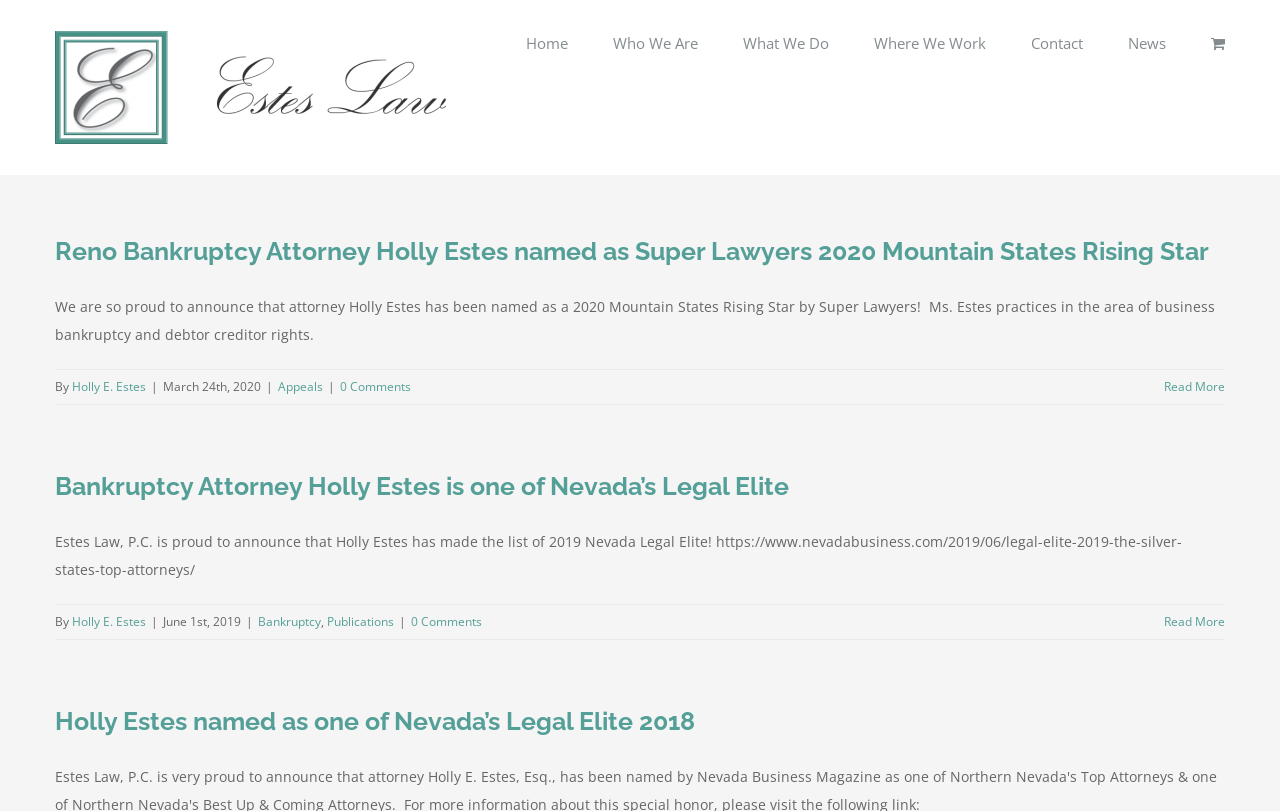Provide the bounding box coordinates of the UI element this sentence describes: "0 Comments".

[0.266, 0.466, 0.321, 0.487]